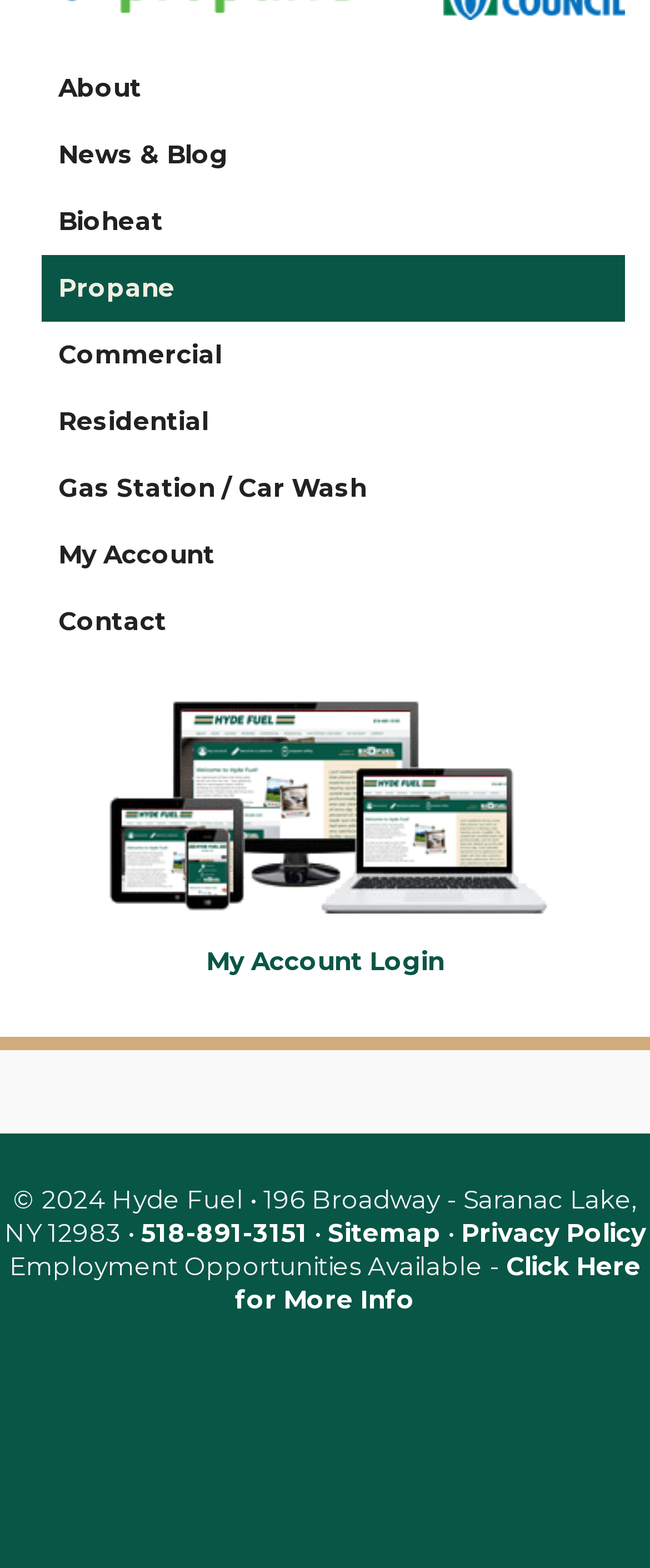Using the information from the screenshot, answer the following question thoroughly:
What is the company name?

The company name can be found in the footer section of the webpage, where it is written '© 2024 Hyde Fuel • 196 Broadway - Saranac Lake, NY 12983 •'.